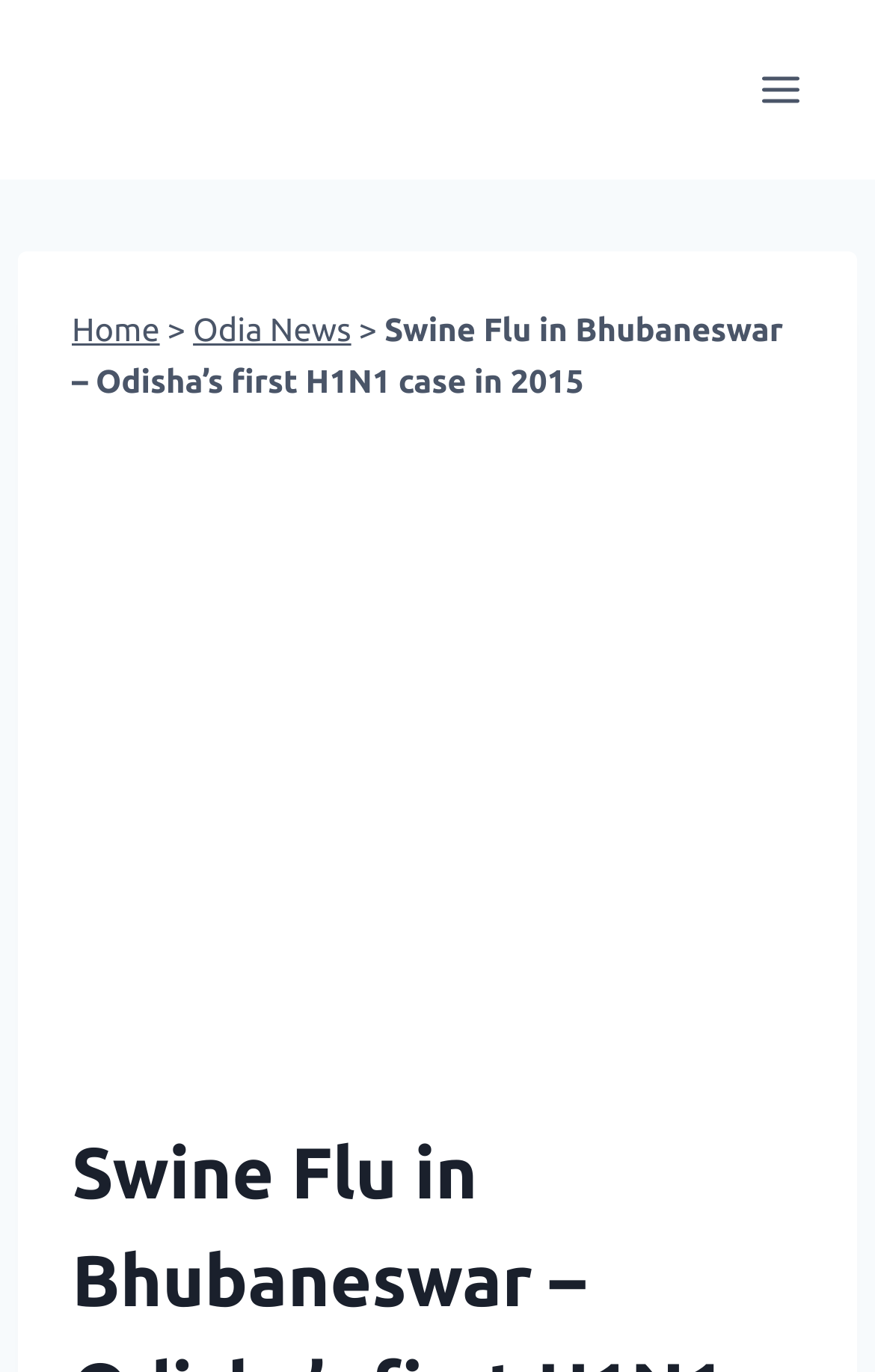Bounding box coordinates must be specified in the format (top-left x, top-left y, bottom-right x, bottom-right y). All values should be floating point numbers between 0 and 1. What are the bounding box coordinates of the UI element described as: Toggle Menu

[0.844, 0.04, 0.938, 0.091]